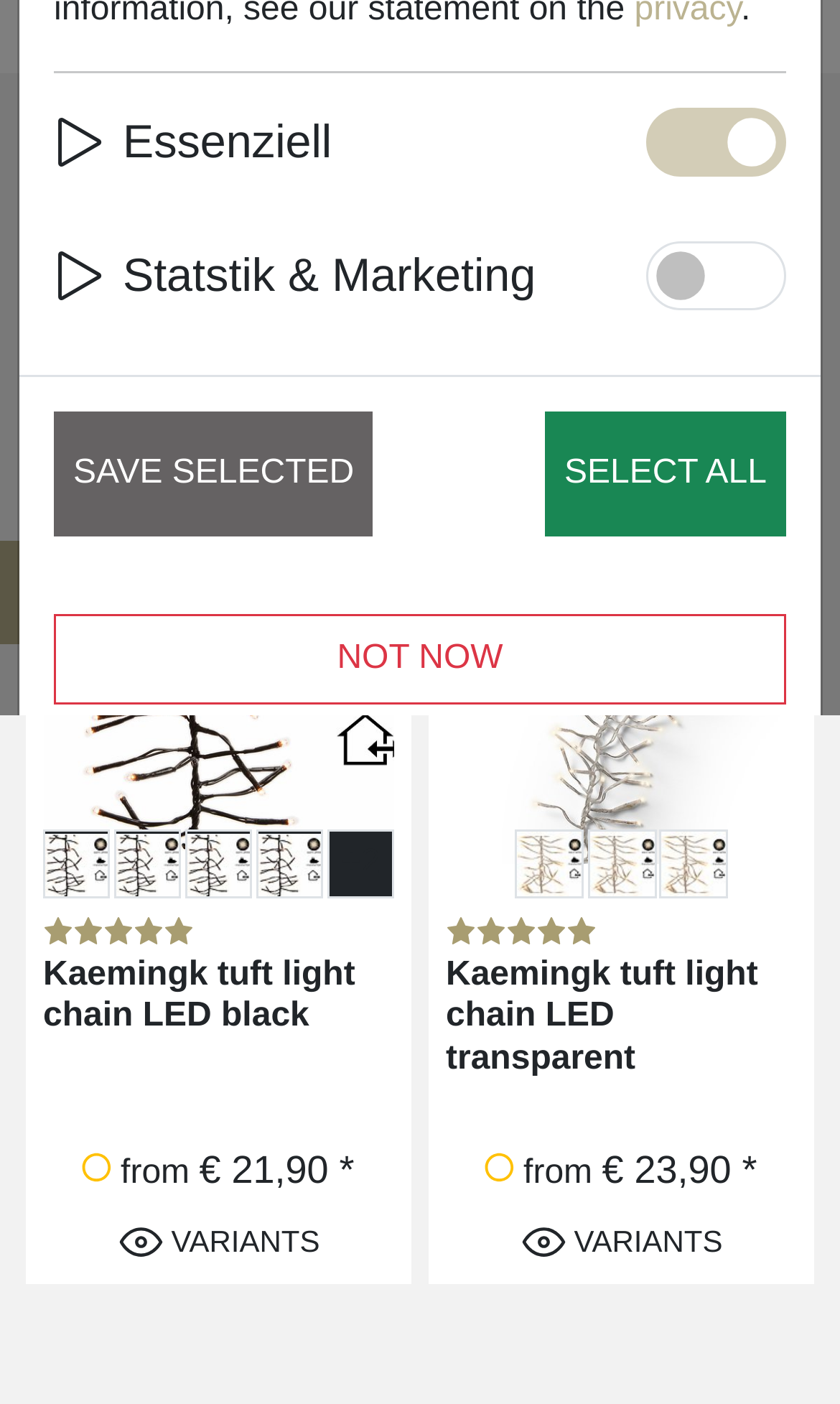Calculate the bounding box coordinates for the UI element based on the following description: "Lichterkette". Ensure the coordinates are four float numbers between 0 and 1, i.e., [left, top, right, bottom].

[0.031, 0.119, 0.405, 0.177]